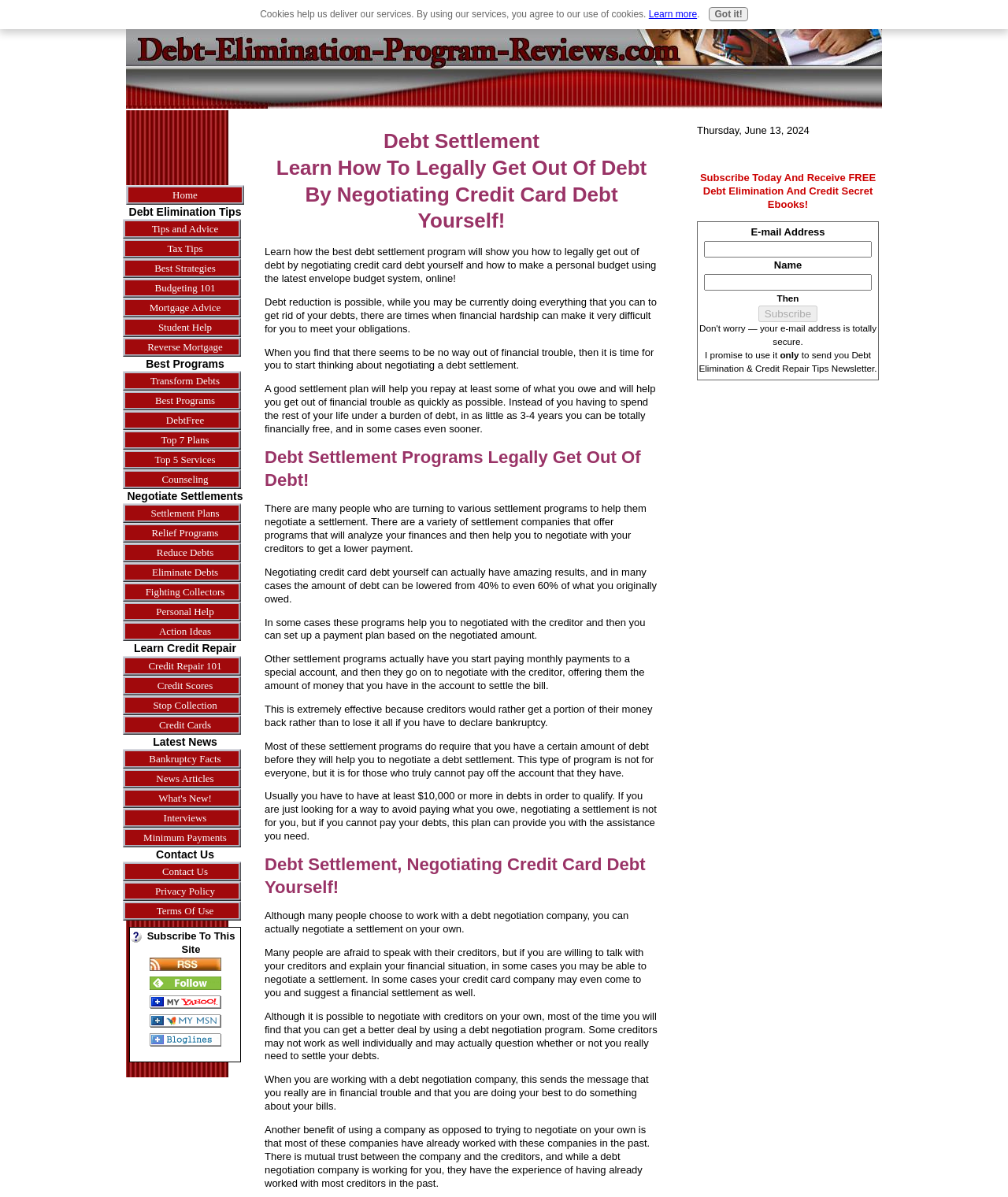Identify the bounding box coordinates of the region that needs to be clicked to carry out this instruction: "Subscribe to this site". Provide these coordinates as four float numbers ranging from 0 to 1, i.e., [left, top, right, bottom].

[0.146, 0.777, 0.233, 0.798]